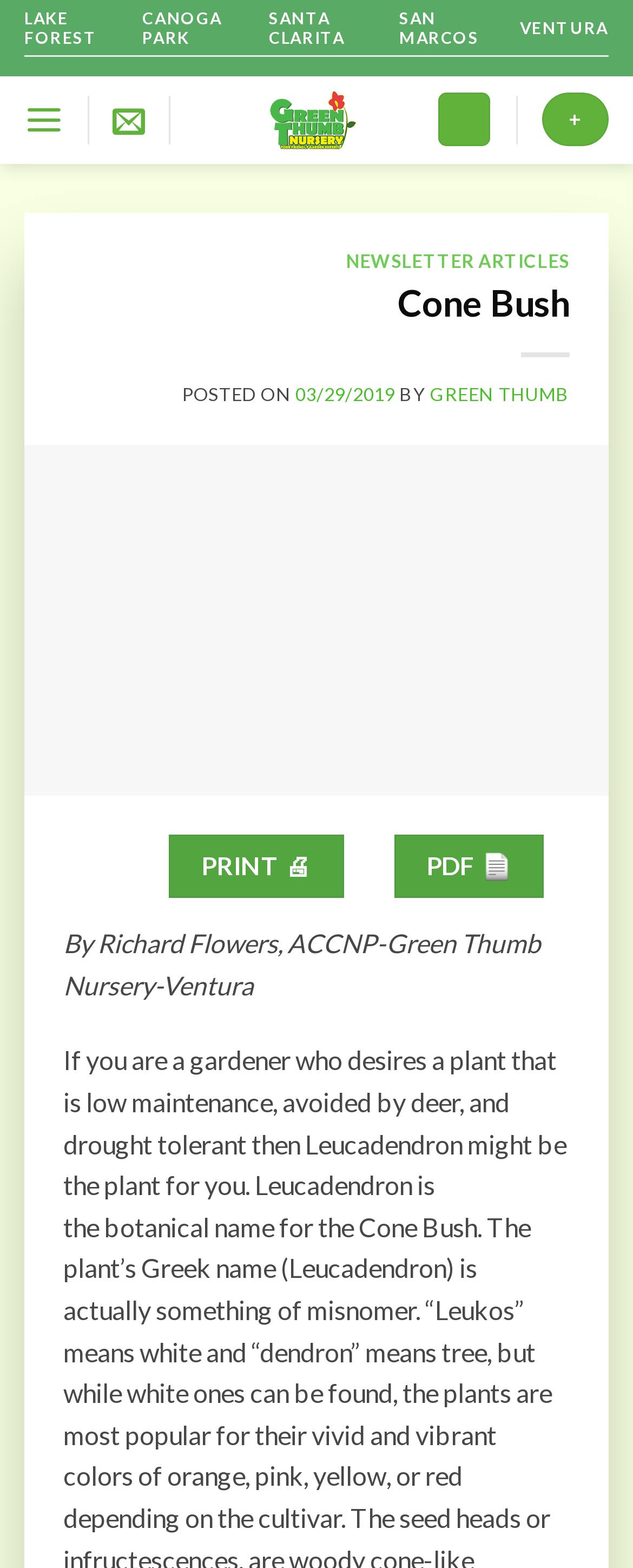Kindly determine the bounding box coordinates of the area that needs to be clicked to fulfill this instruction: "View NEWSLETTER ARTICLES".

[0.547, 0.159, 0.9, 0.173]